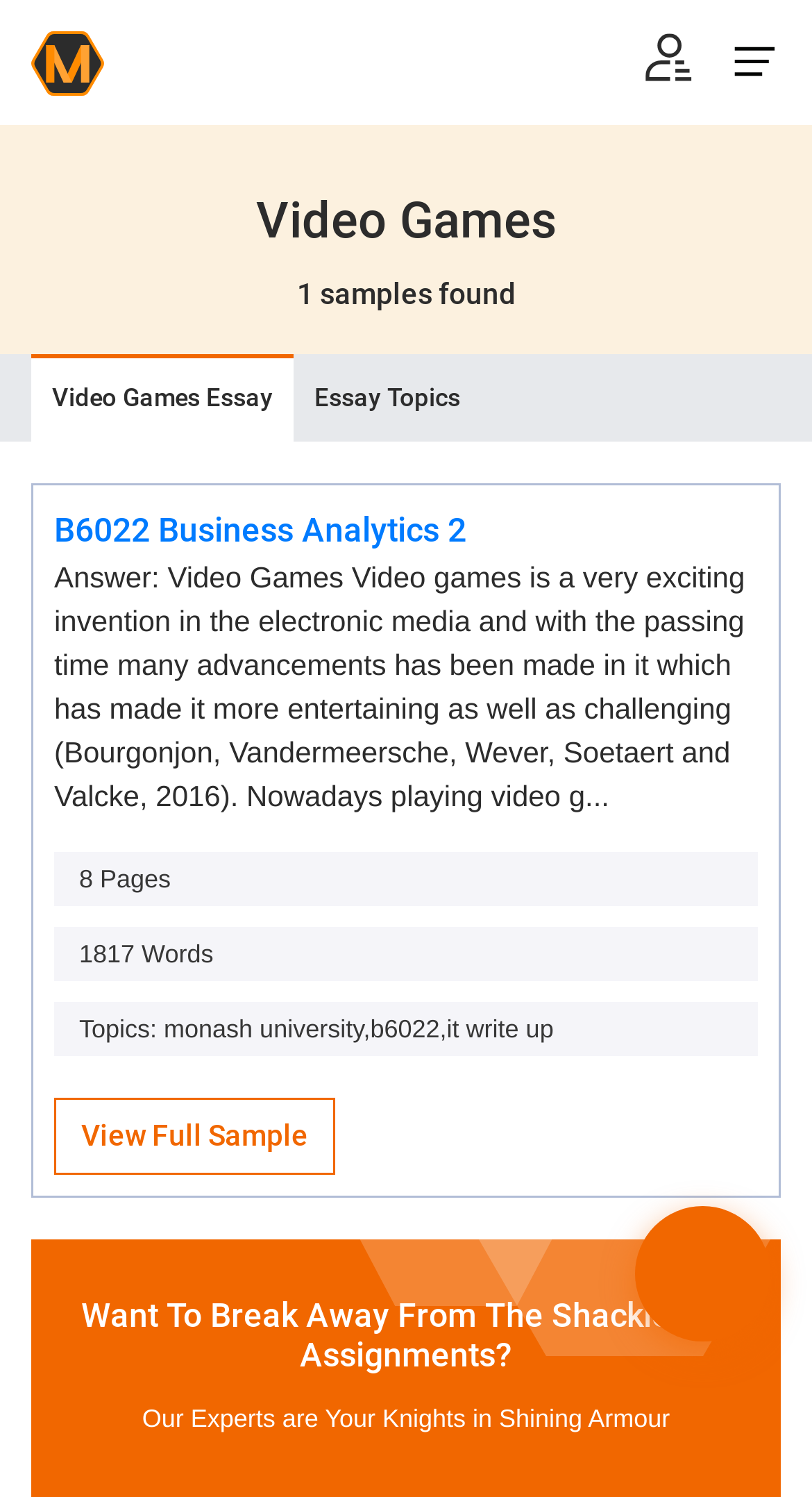Provide the bounding box coordinates for the specified HTML element described in this description: "Essay Topics". The coordinates should be four float numbers ranging from 0 to 1, in the format [left, top, right, bottom].

[0.362, 0.236, 0.592, 0.295]